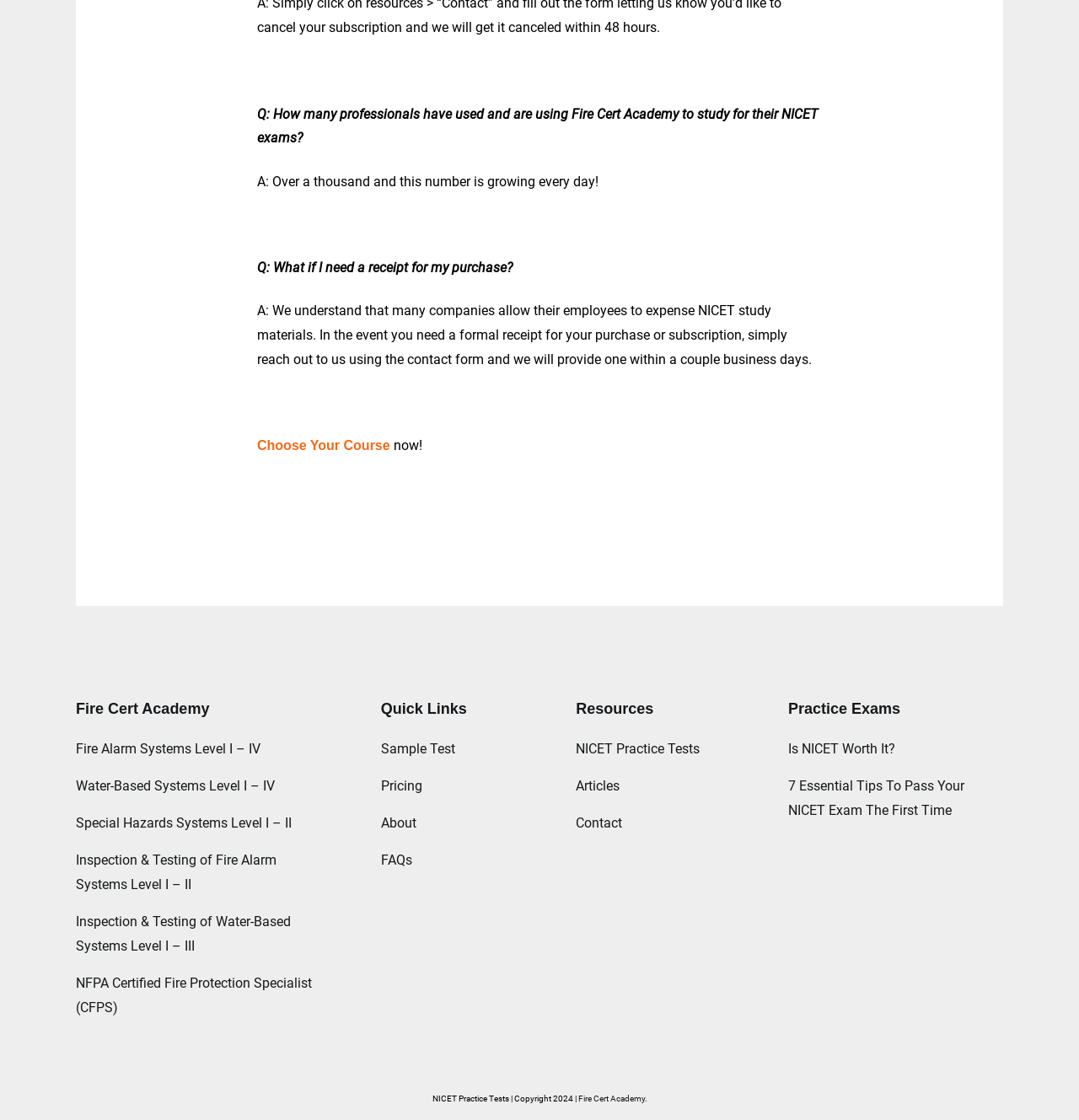Please indicate the bounding box coordinates for the clickable area to complete the following task: "View 'NICET Practice Tests'". The coordinates should be specified as four float numbers between 0 and 1, i.e., [left, top, right, bottom].

[0.534, 0.653, 0.651, 0.685]